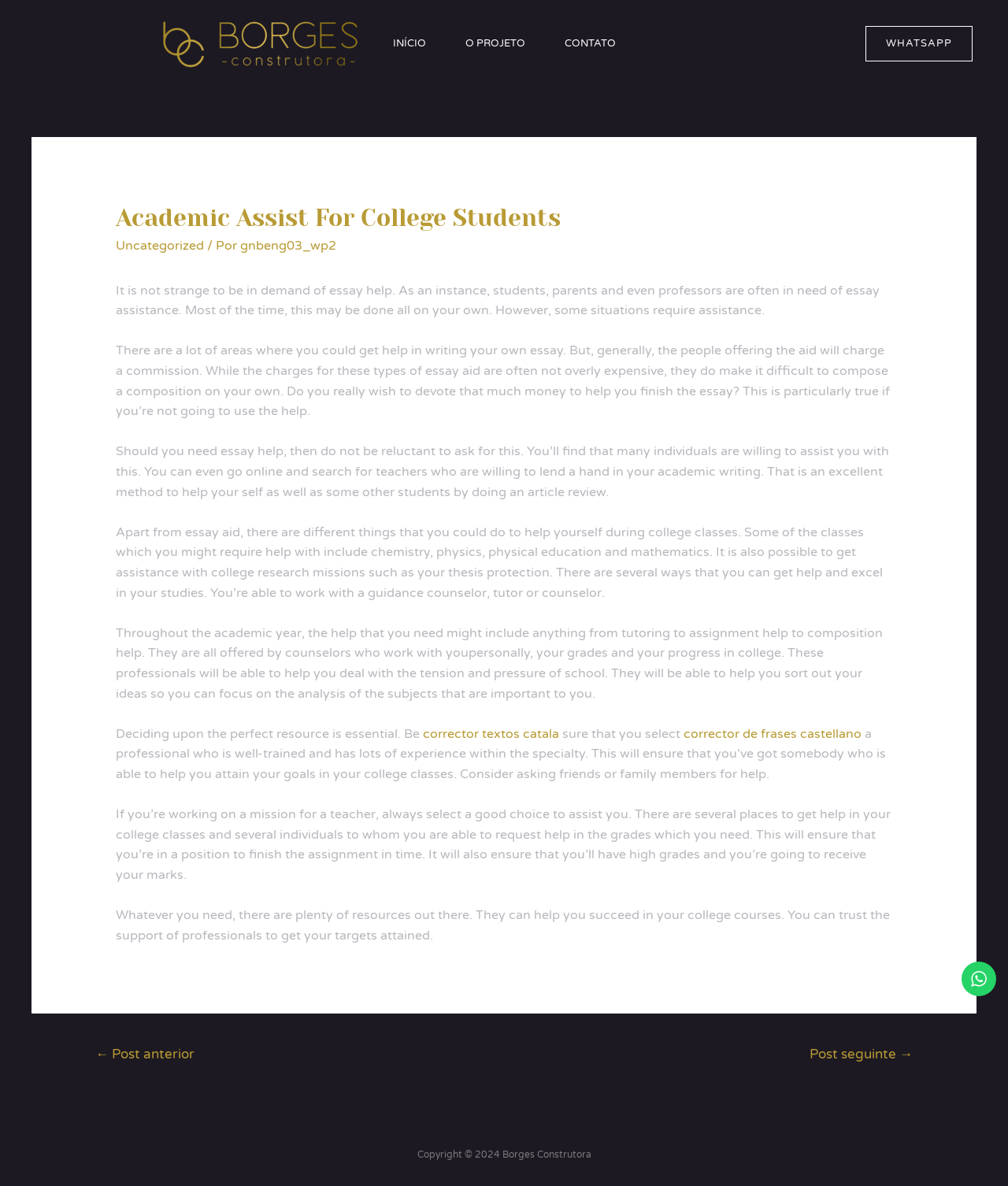Using the given element description, provide the bounding box coordinates (top-left x, top-left y, bottom-right x, bottom-right y) for the corresponding UI element in the screenshot: corrector de frases castellano

[0.678, 0.612, 0.854, 0.625]